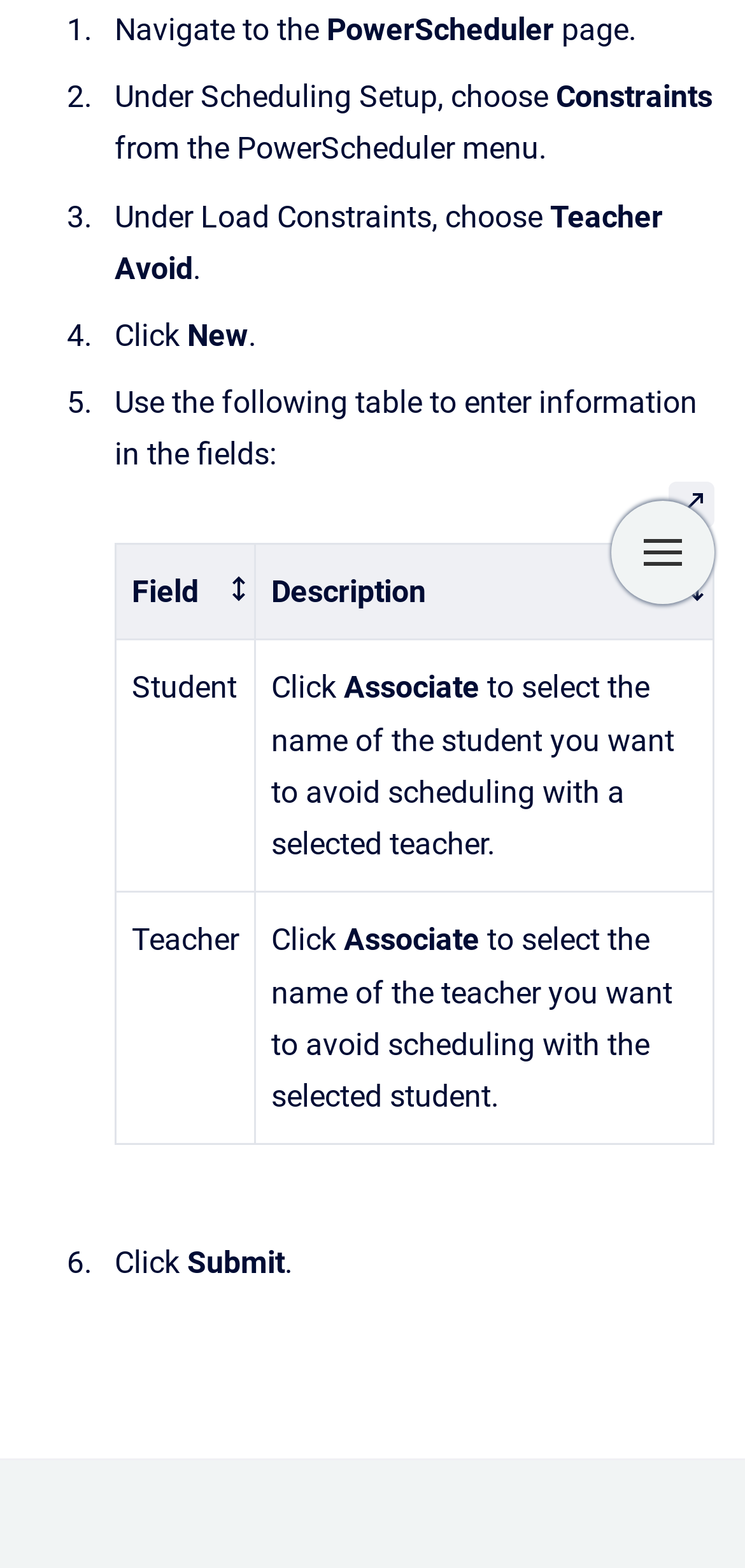Bounding box coordinates must be specified in the format (top-left x, top-left y, bottom-right x, bottom-right y). All values should be floating point numbers between 0 and 1. What are the bounding box coordinates of the UI element described as: Description

[0.342, 0.346, 0.958, 0.408]